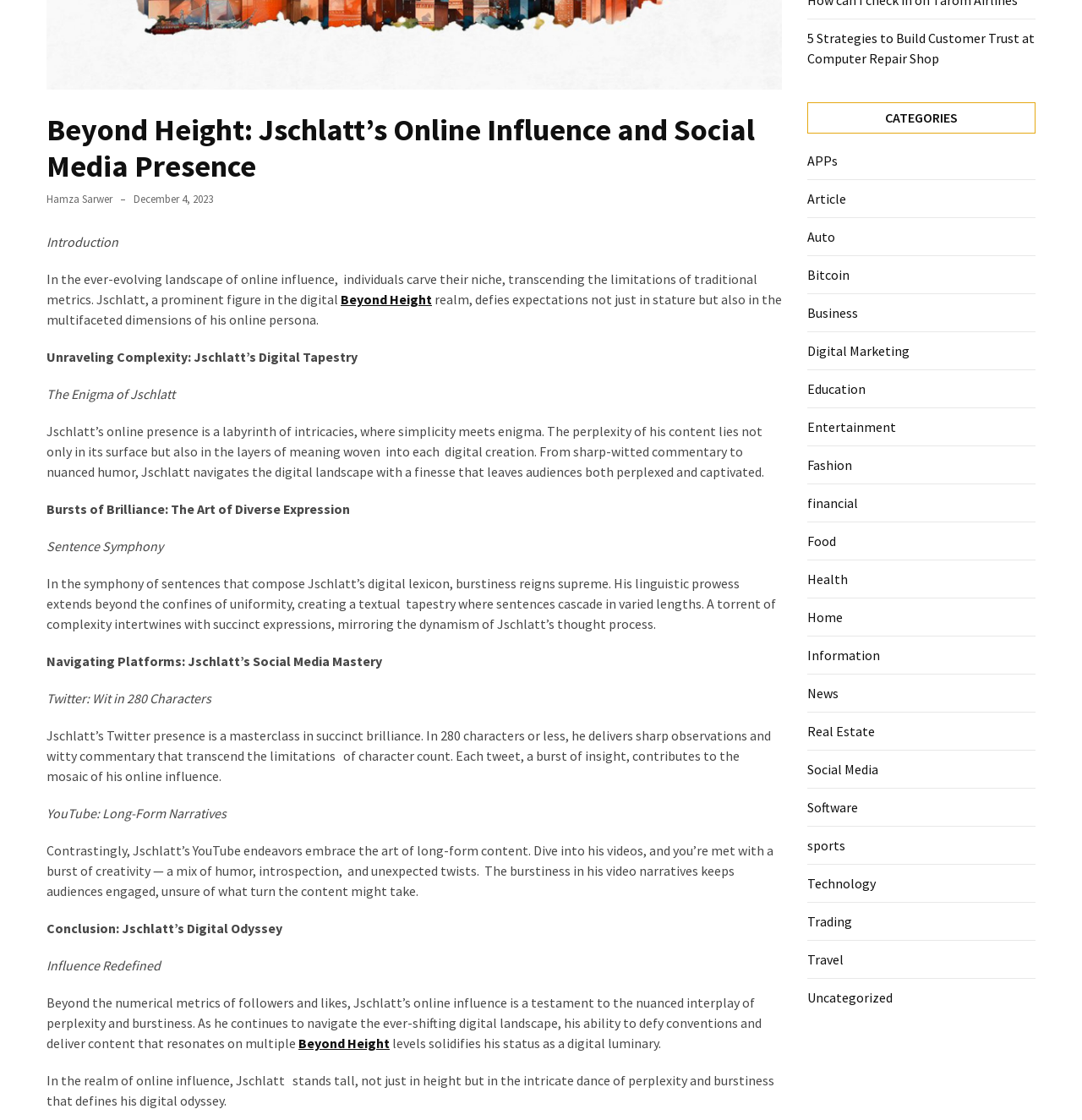Please provide the bounding box coordinates for the UI element as described: "Beyond Height". The coordinates must be four floats between 0 and 1, represented as [left, top, right, bottom].

[0.276, 0.924, 0.36, 0.939]